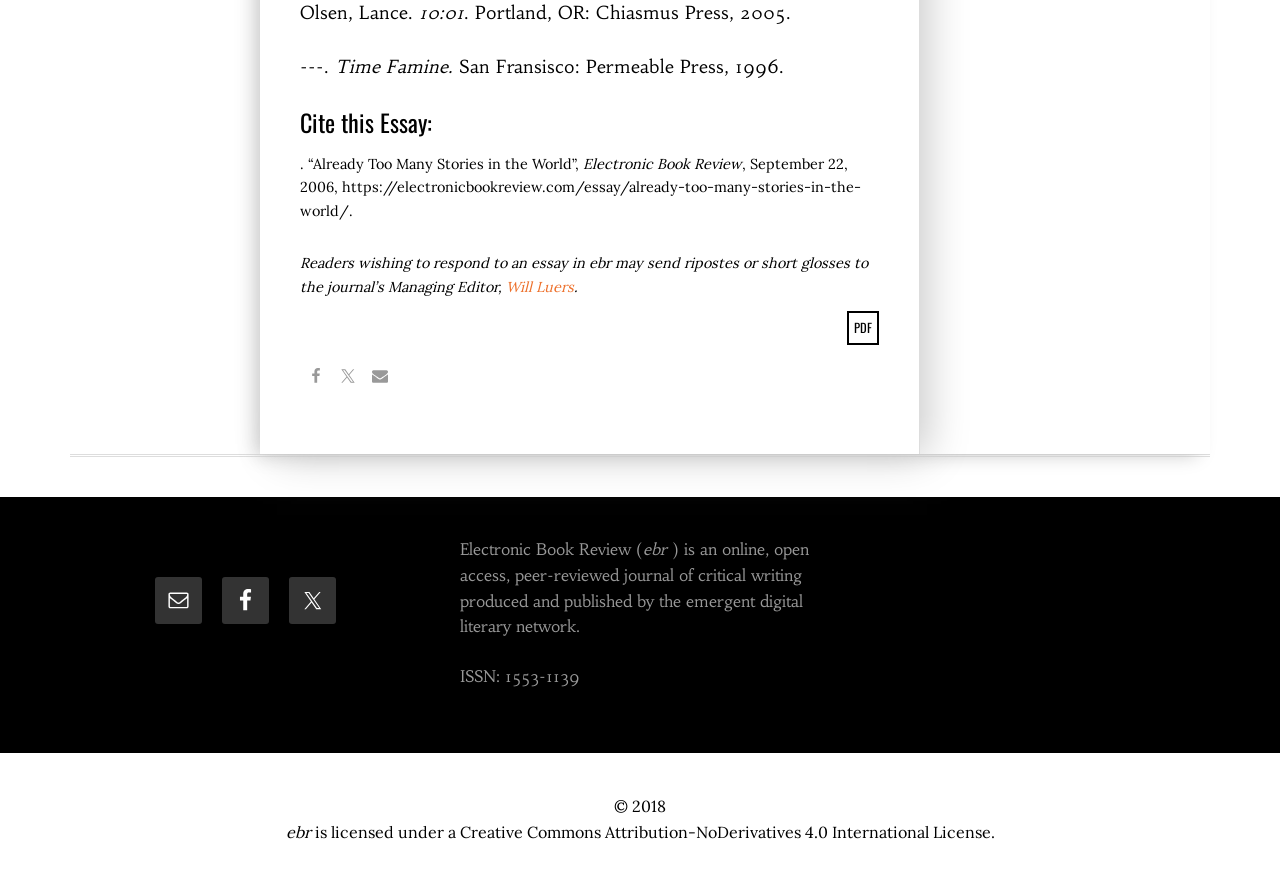What is the license of the journal?
Examine the image closely and answer the question with as much detail as possible.

I found the license information 'is licensed under a Creative Commons Attribution-NoDerivatives 4.0 International License' at the bottom of the webpage, which indicates the journal's license.